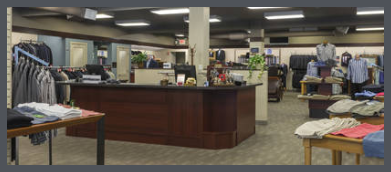Provide a thorough description of the contents of the image.

The image showcases the interior of a men's and boys' clothing retailer, Simon and Sons. The space features a well-organized layout with a wooden checkout counter prominently positioned at the center. Surrounding the counter are displays of various clothing items, including neatly folded shirts and pants on tables, enhancing the inviting atmosphere. The walls are lined with racks displaying a range of stylish clothing options, highlighting the store's commitment to tradition and family values that have defined the business for three generations. The overall ambiance reflects a warm and friendly shopping experience, ideal for customers looking for quality menswear.